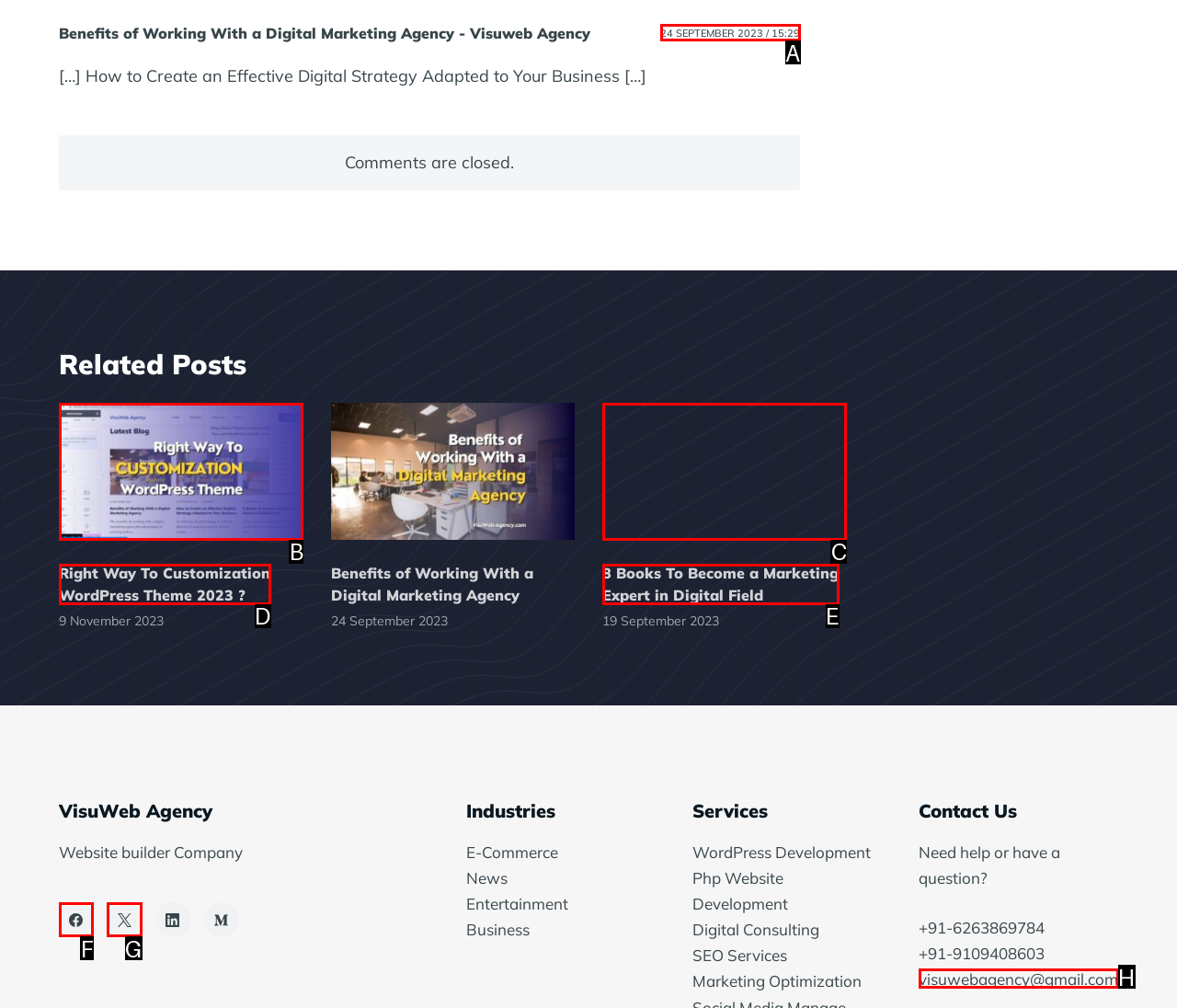Using the element description: aria-label="X (Twitter)", select the HTML element that matches best. Answer with the letter of your choice.

G